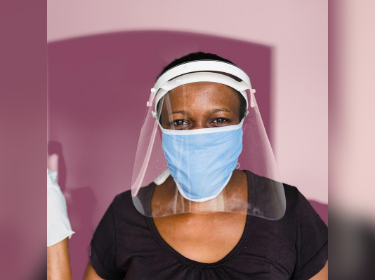Please give a one-word or short phrase response to the following question: 
What is the color of the woman's top?

Black